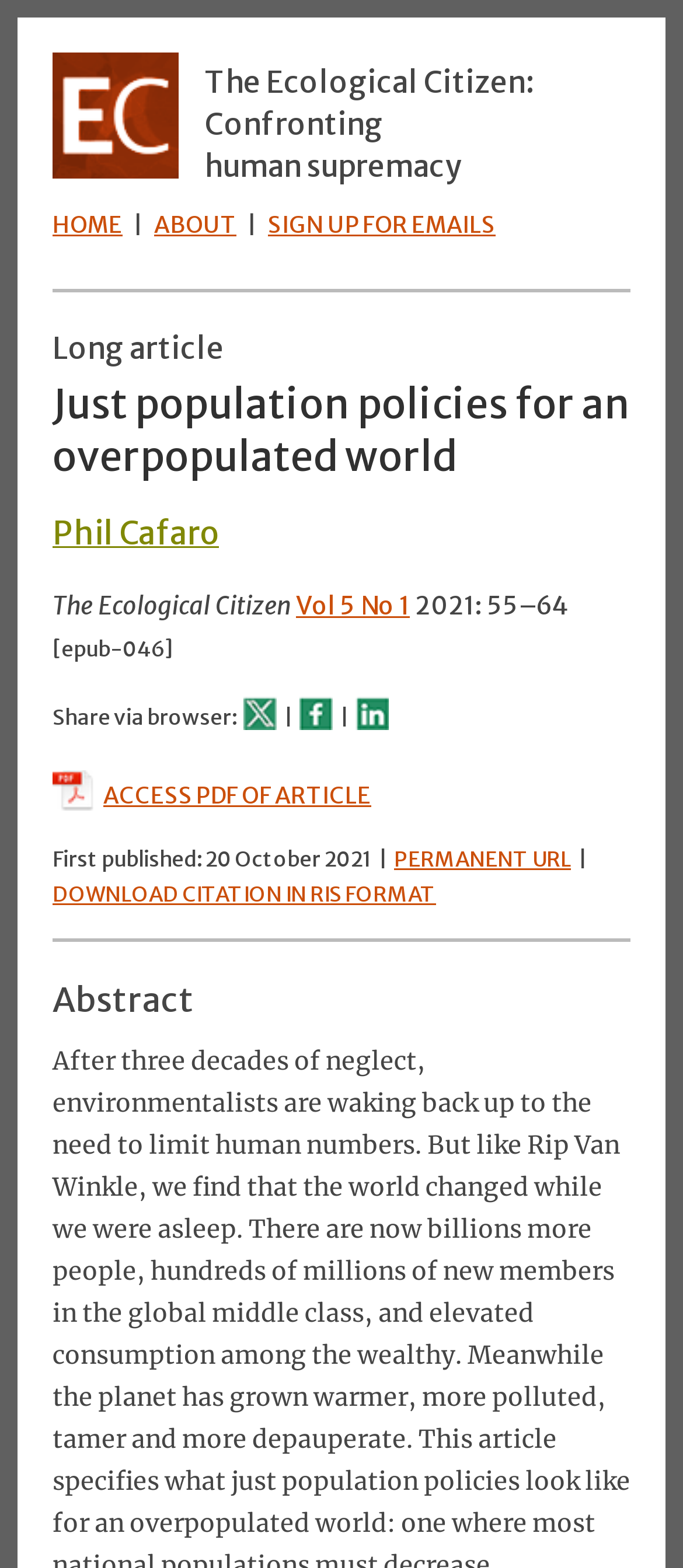Please use the details from the image to answer the following question comprehensively:
What is the publication date of the article?

The publication date of the article can be found in the static text element with the text 'First published: 20 October 2021'.